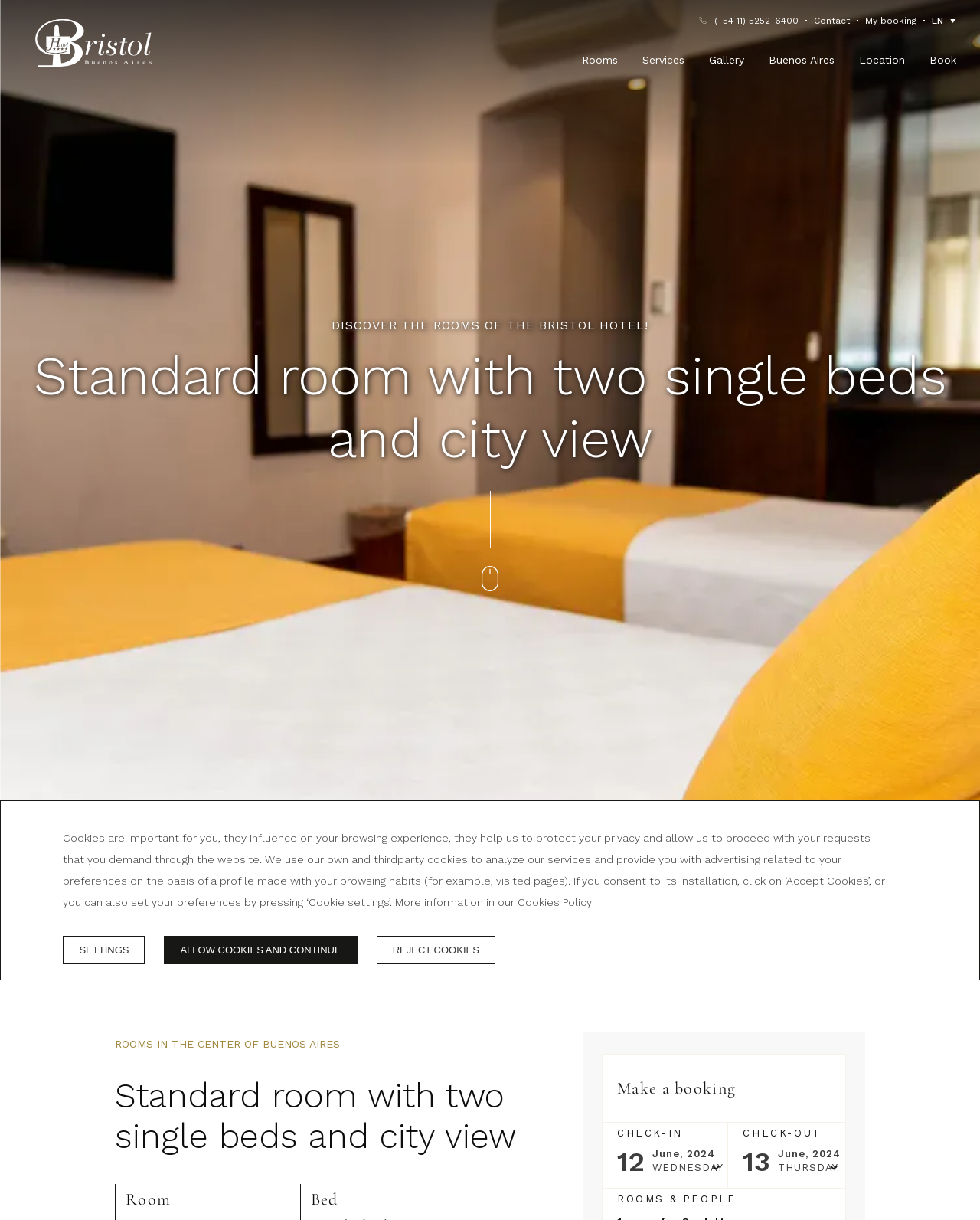Identify the bounding box coordinates of the area that should be clicked in order to complete the given instruction: "Enter a promotional code". The bounding box coordinates should be four float numbers between 0 and 1, i.e., [left, top, right, bottom].

[0.632, 0.723, 0.772, 0.748]